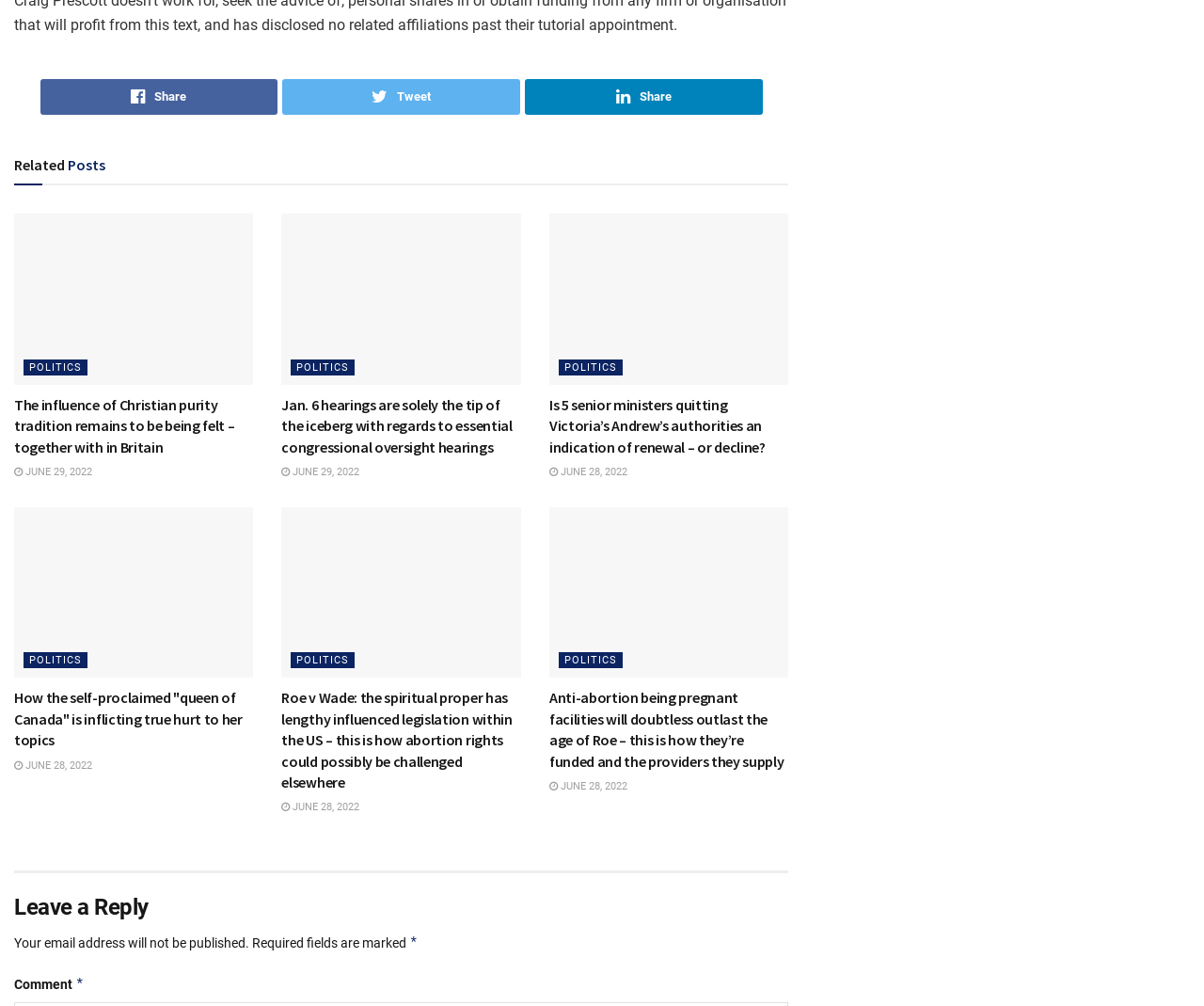What is the category of the first article?
Can you give a detailed and elaborate answer to the question?

I looked at the first article element [522] and found a link with the text 'POLITICS' [691], which indicates the category of the article.